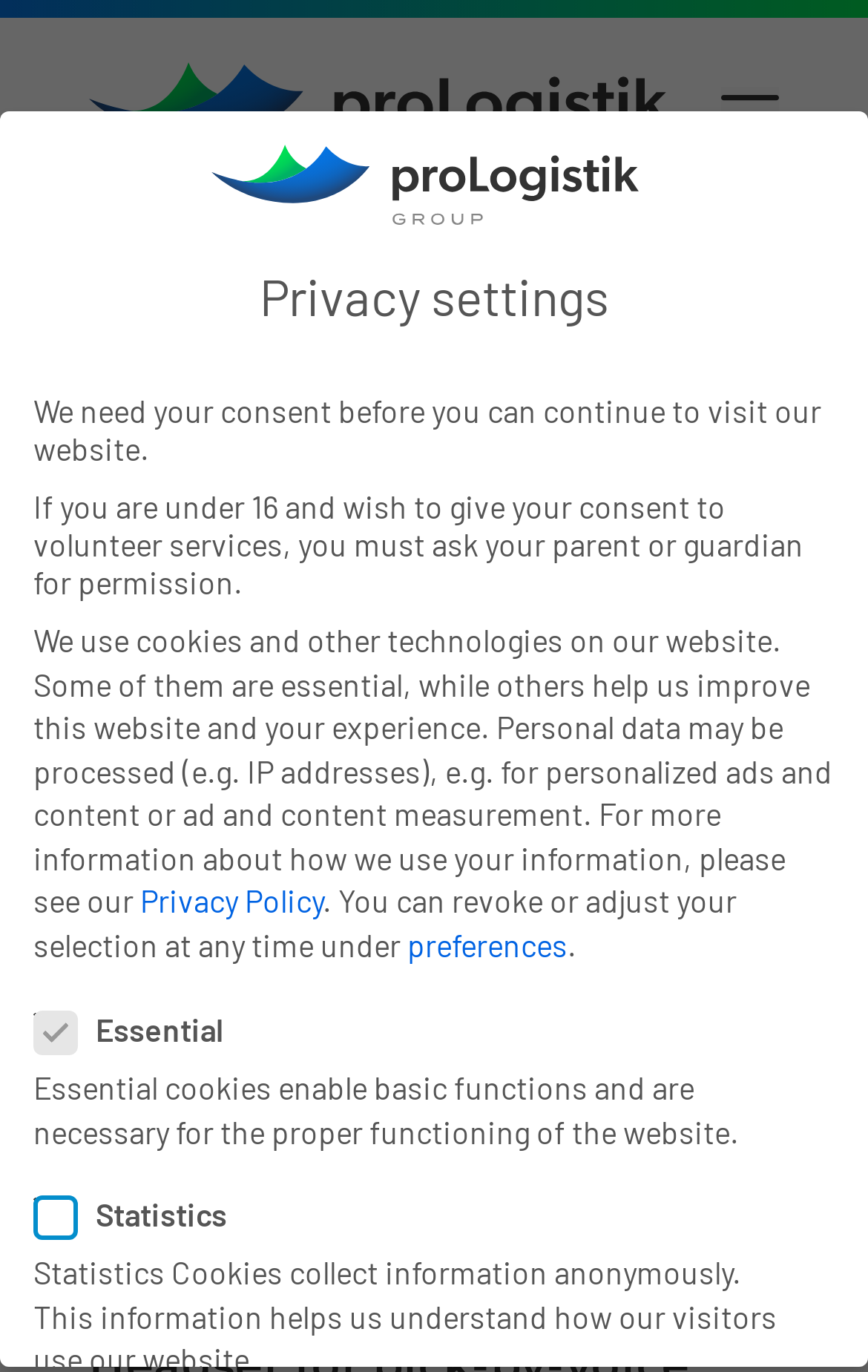Please determine the bounding box coordinates for the UI element described as: "Menu".

[0.831, 0.064, 0.897, 0.106]